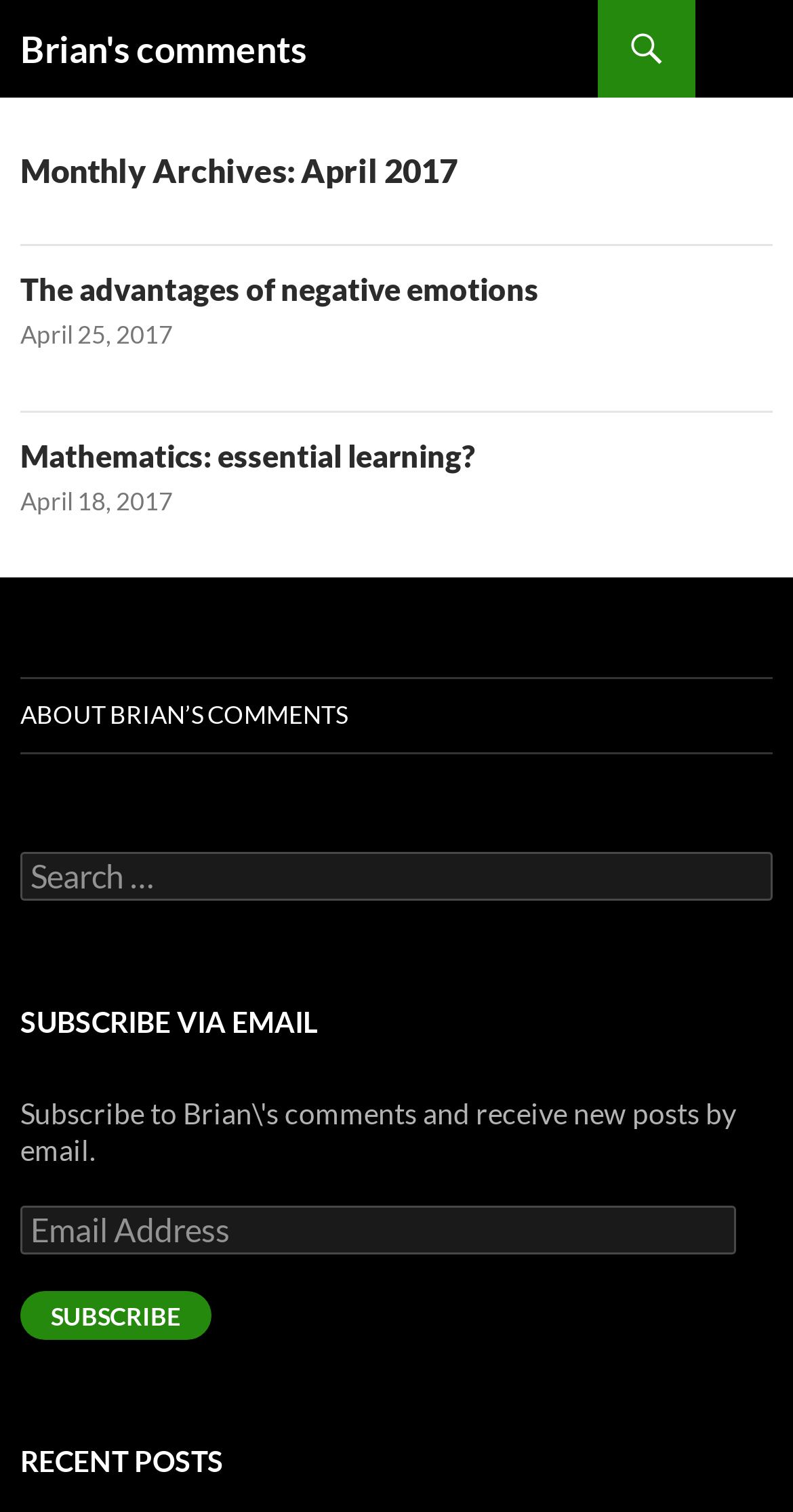Please locate the bounding box coordinates of the element that should be clicked to achieve the given instruction: "read the recent posts".

[0.026, 0.951, 0.974, 0.983]